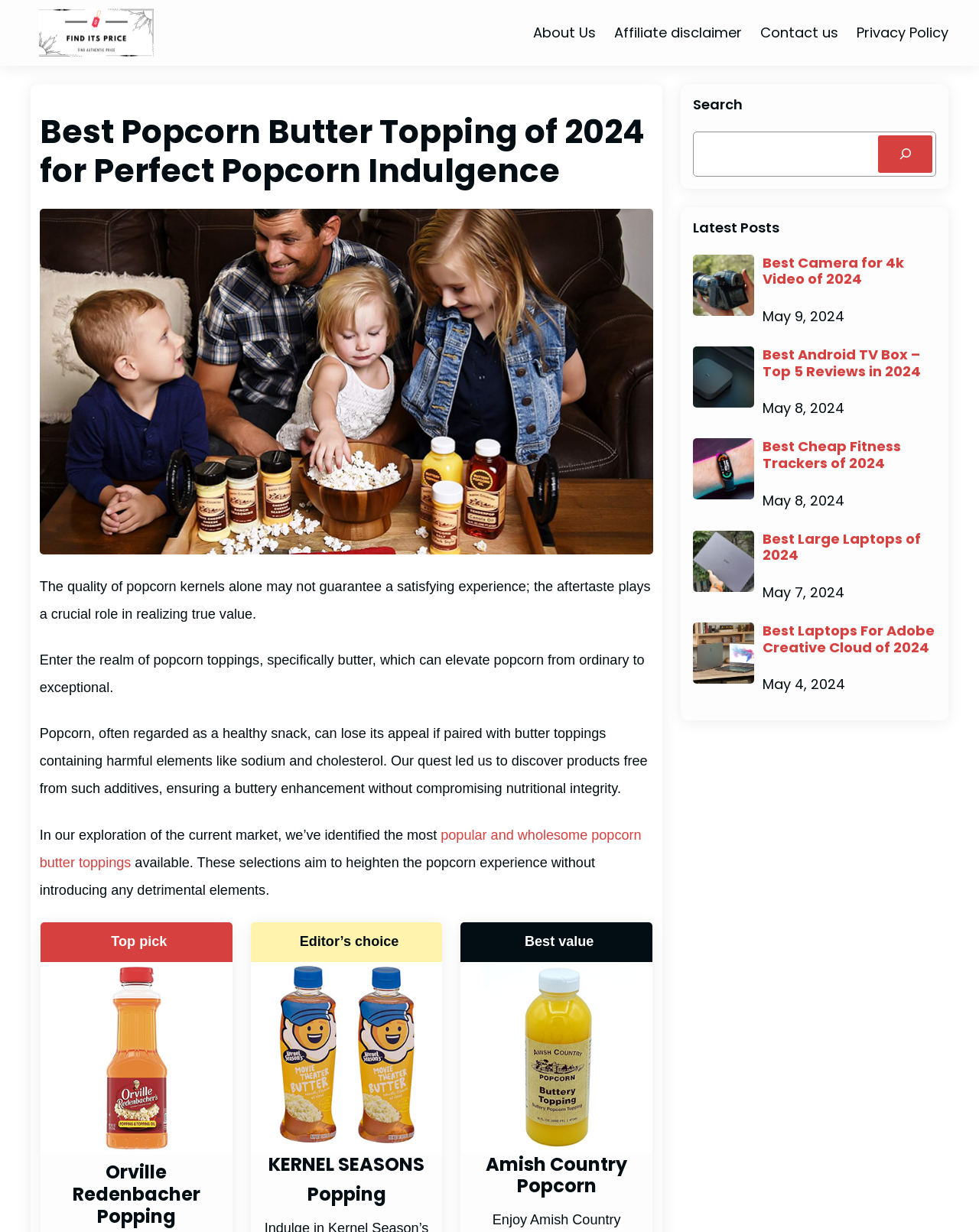Answer the following inquiry with a single word or phrase:
What is the best value option for popcorn butter topping?

Amish Country Popcorn